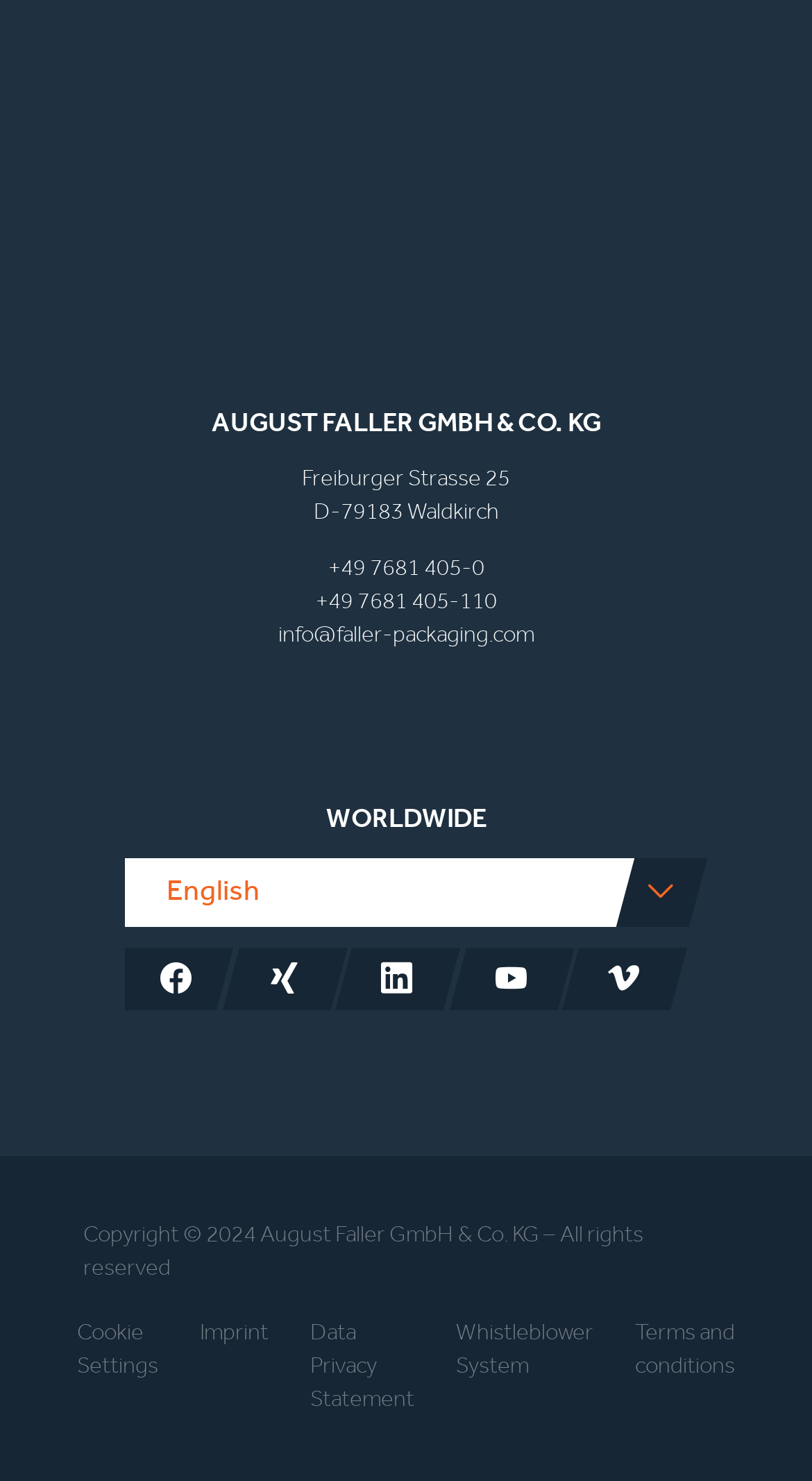What is the address?
Using the screenshot, give a one-word or short phrase answer.

Freiburger Strasse 25, D-79183 Waldkirch